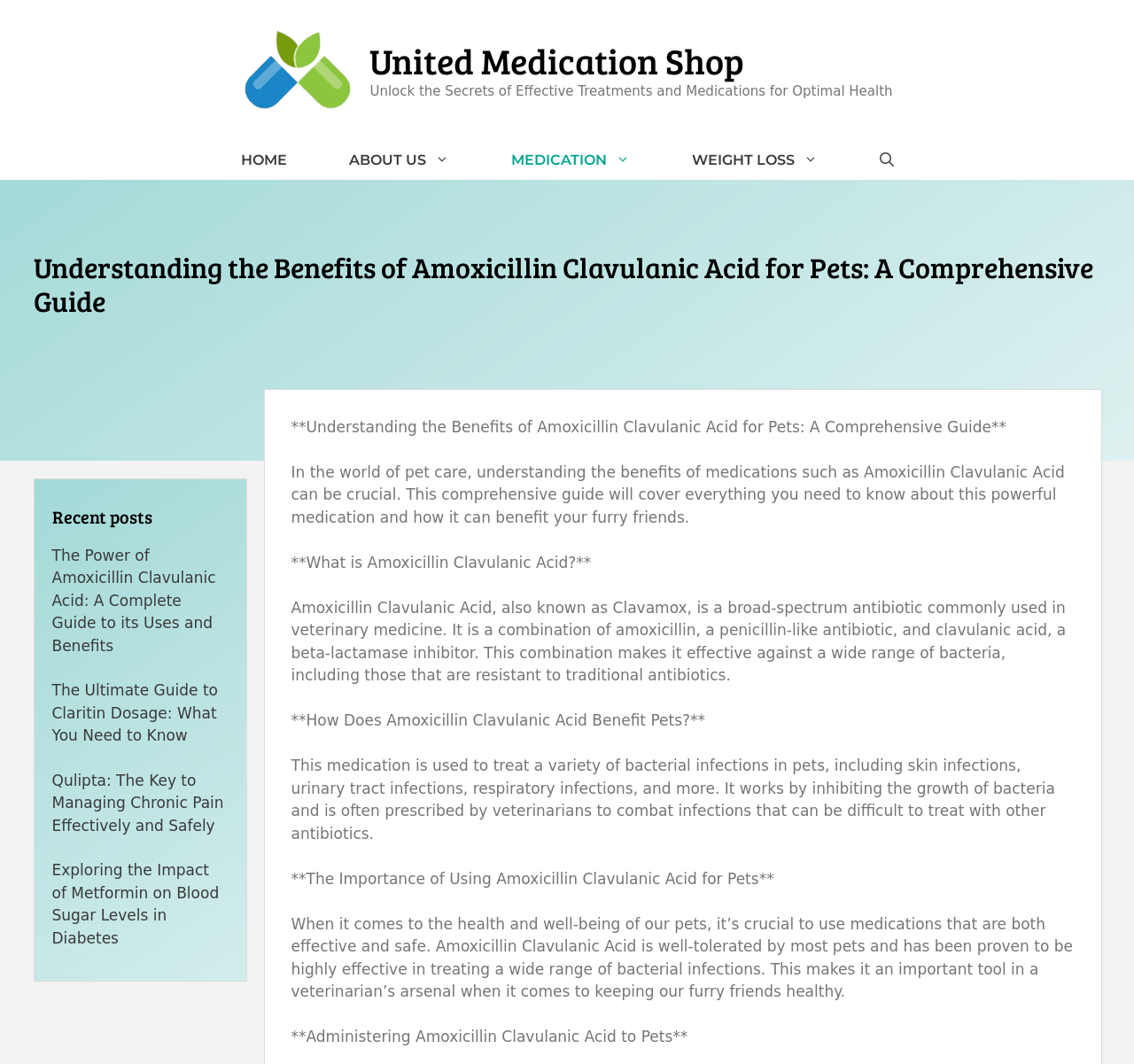How many navigation links are there?
Answer the question with just one word or phrase using the image.

5